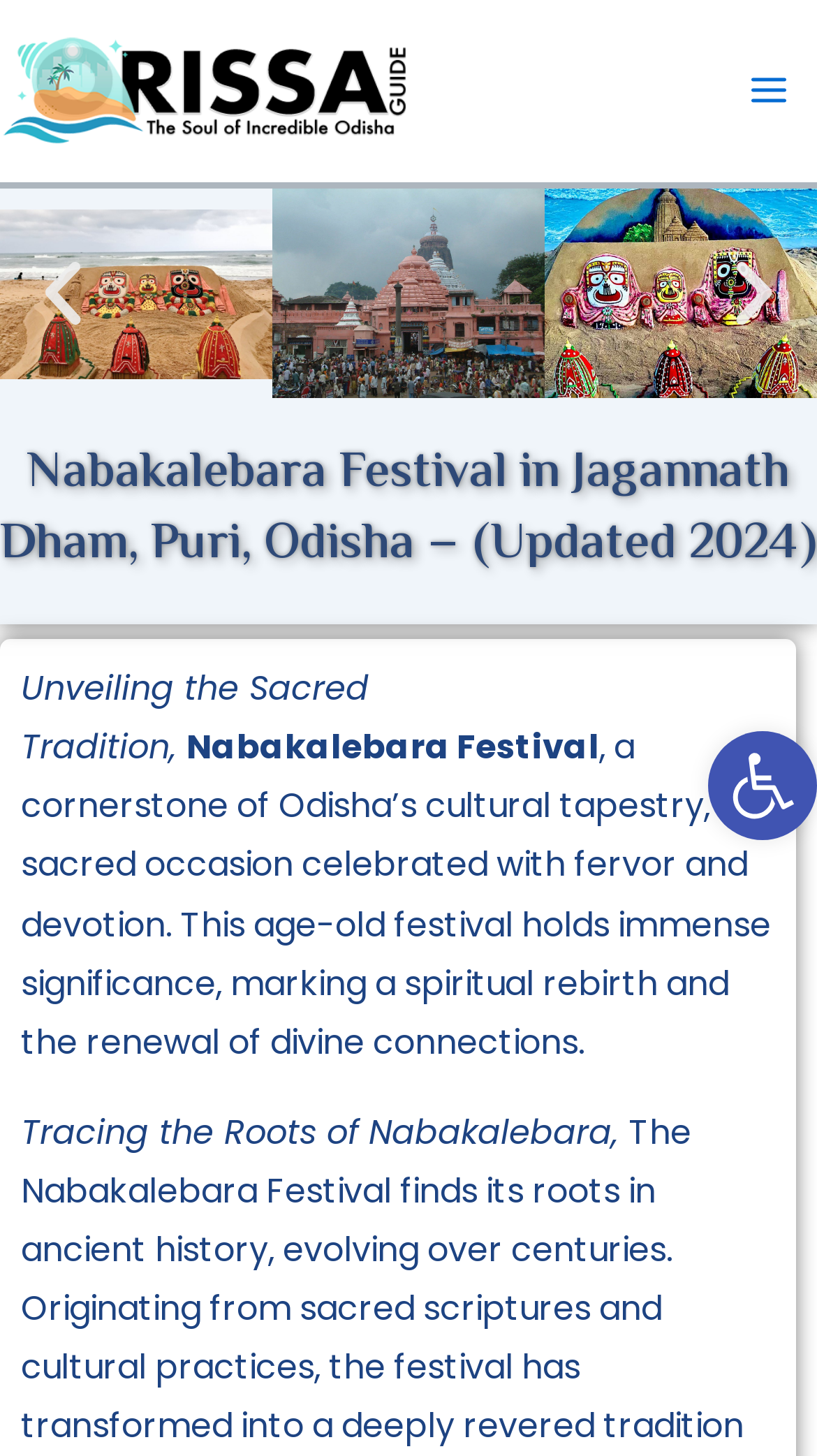What is the location of the Nabakalebara Festival?
Can you offer a detailed and complete answer to this question?

I read the heading and static text on the webpage, which mentions the location of the Nabakalebara Festival as Jagannath Dham, Puri, Odisha.